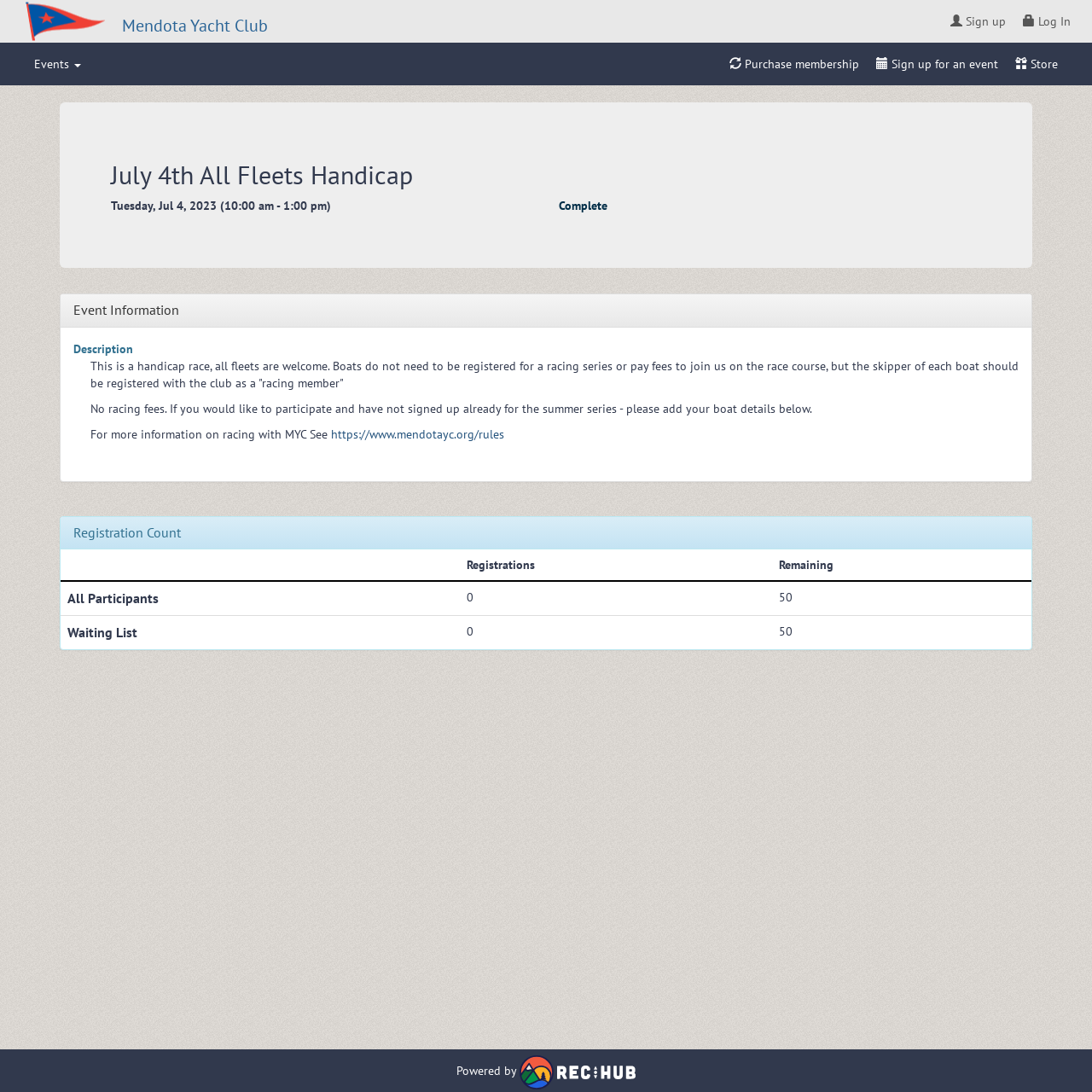How many registrations are remaining for the All Participants type?
Look at the image and answer with only one word or phrase.

50